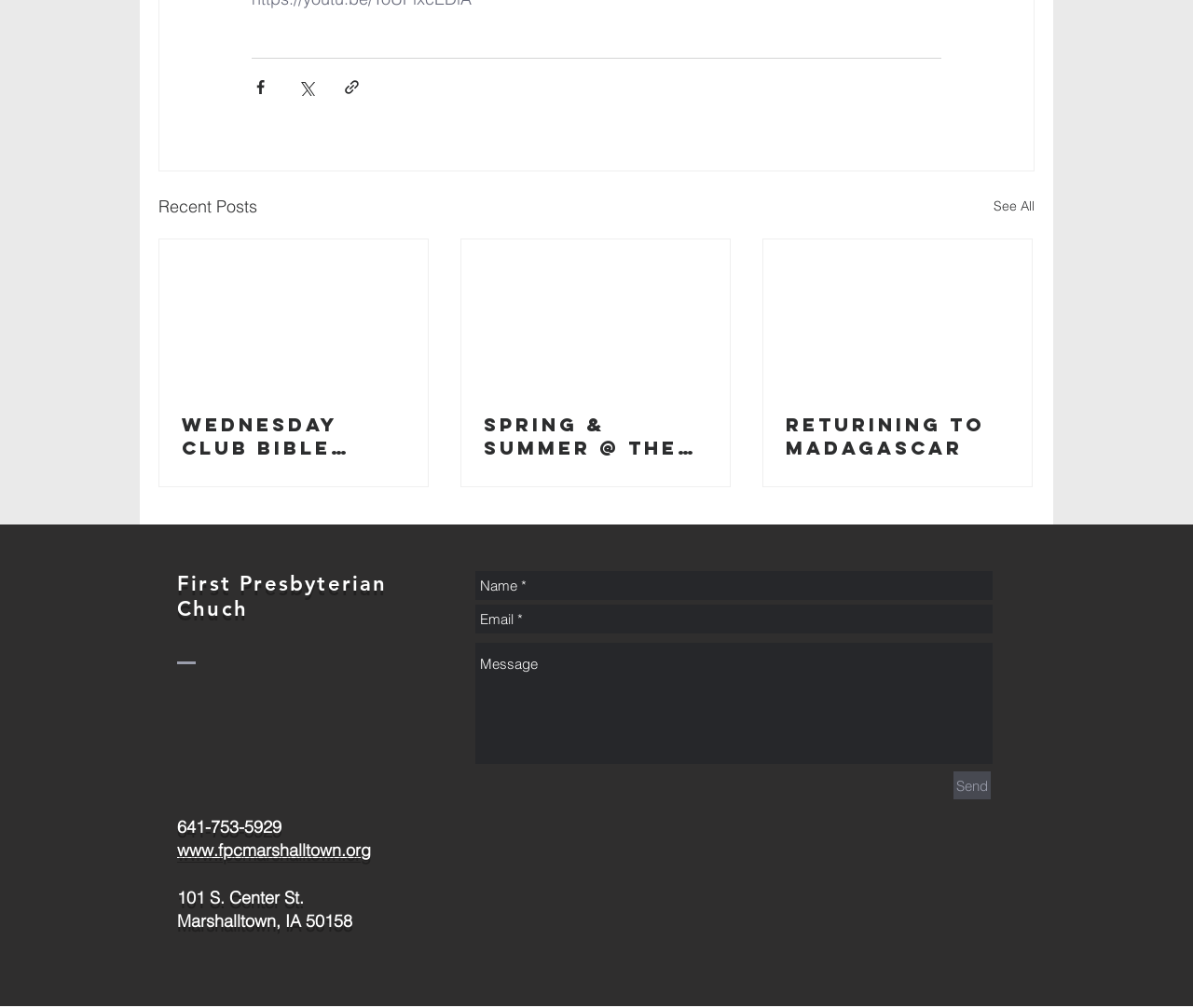Determine the bounding box coordinates of the clickable region to execute the instruction: "Read Wednesday Club Bible Skills". The coordinates should be four float numbers between 0 and 1, denoted as [left, top, right, bottom].

[0.152, 0.41, 0.34, 0.456]